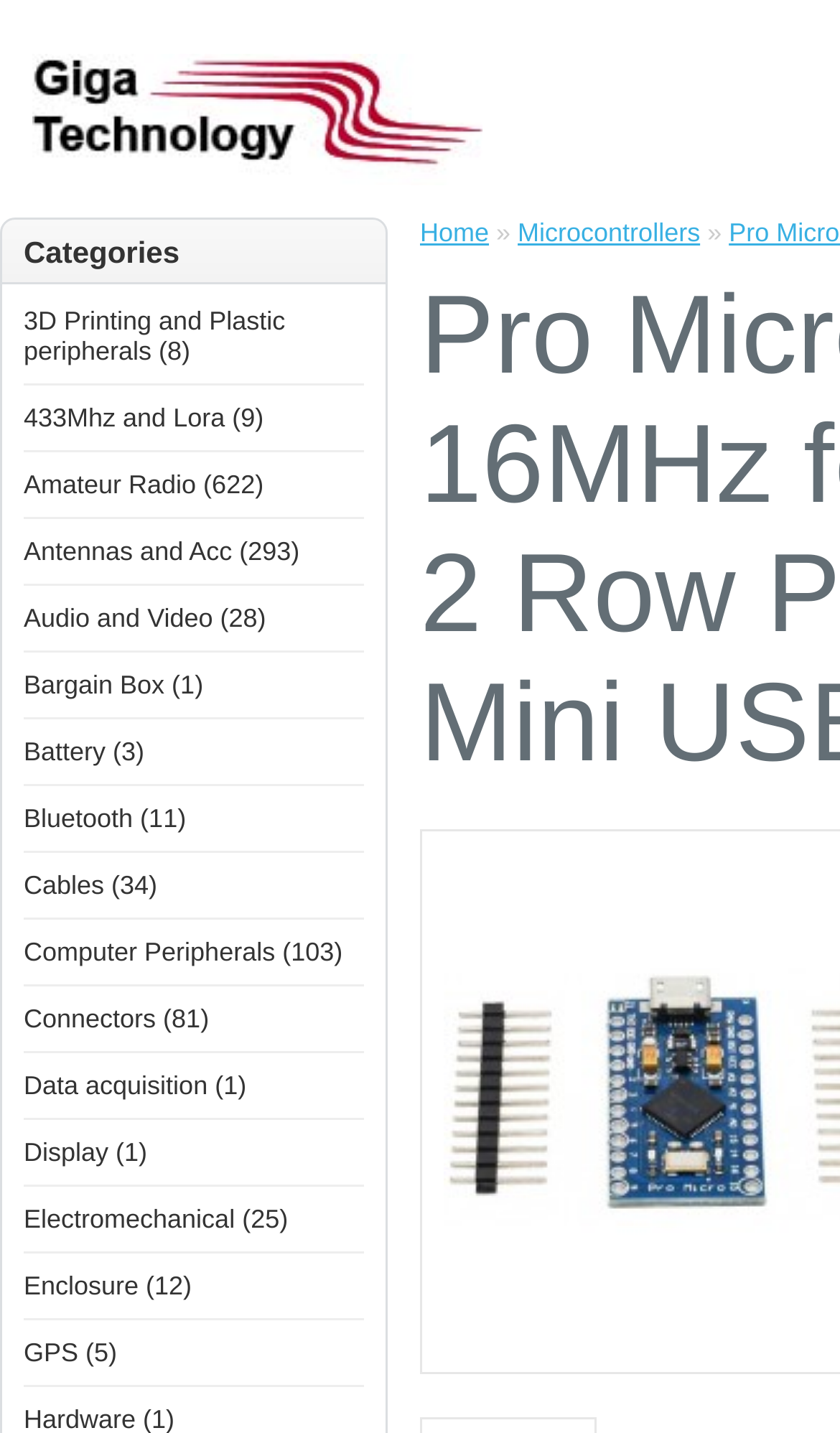Locate the bounding box coordinates of the clickable area needed to fulfill the instruction: "go to Home".

[0.5, 0.152, 0.582, 0.173]